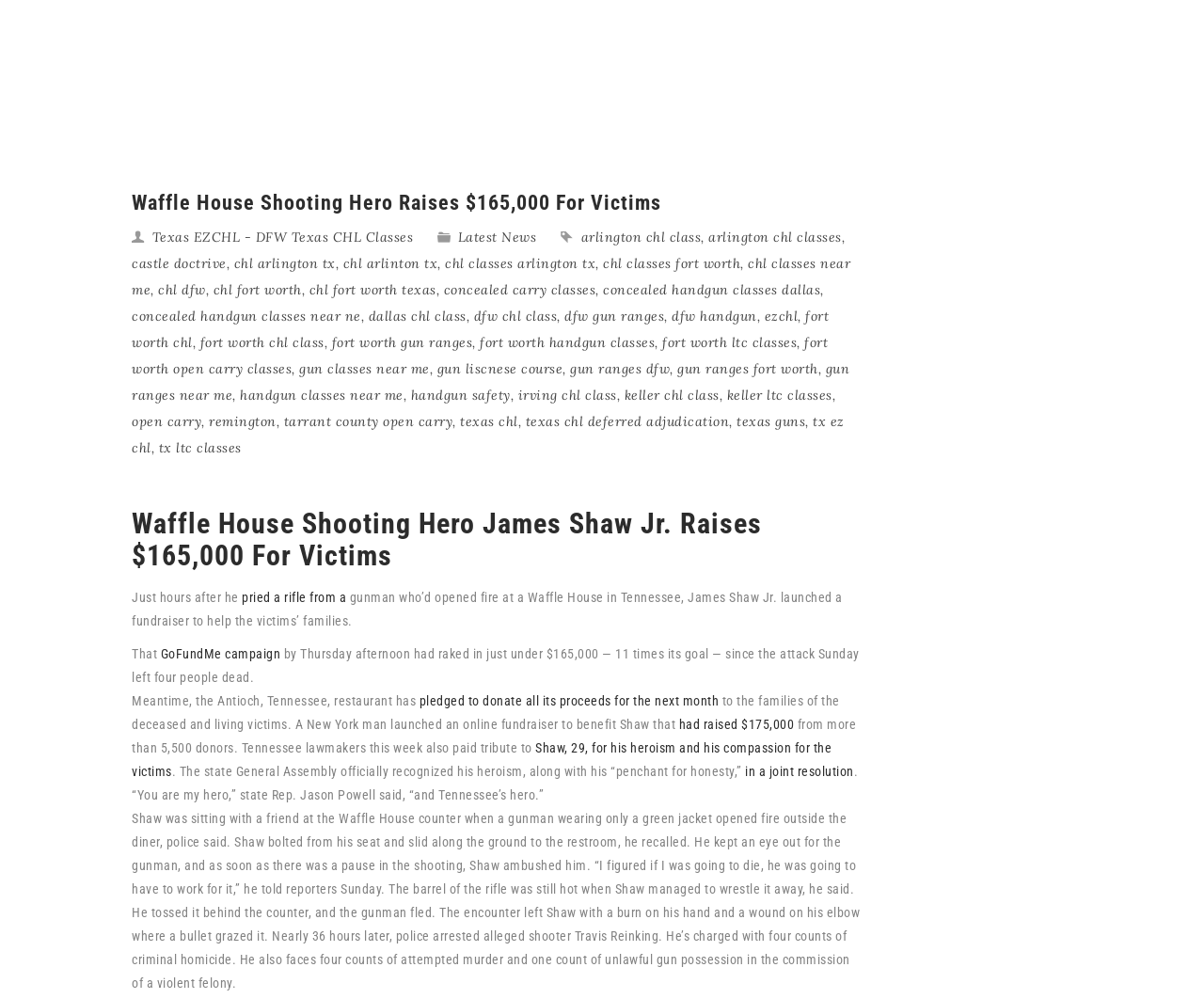Please locate the bounding box coordinates of the region I need to click to follow this instruction: "Learn more about concealed carry classes".

[0.368, 0.282, 0.495, 0.299]